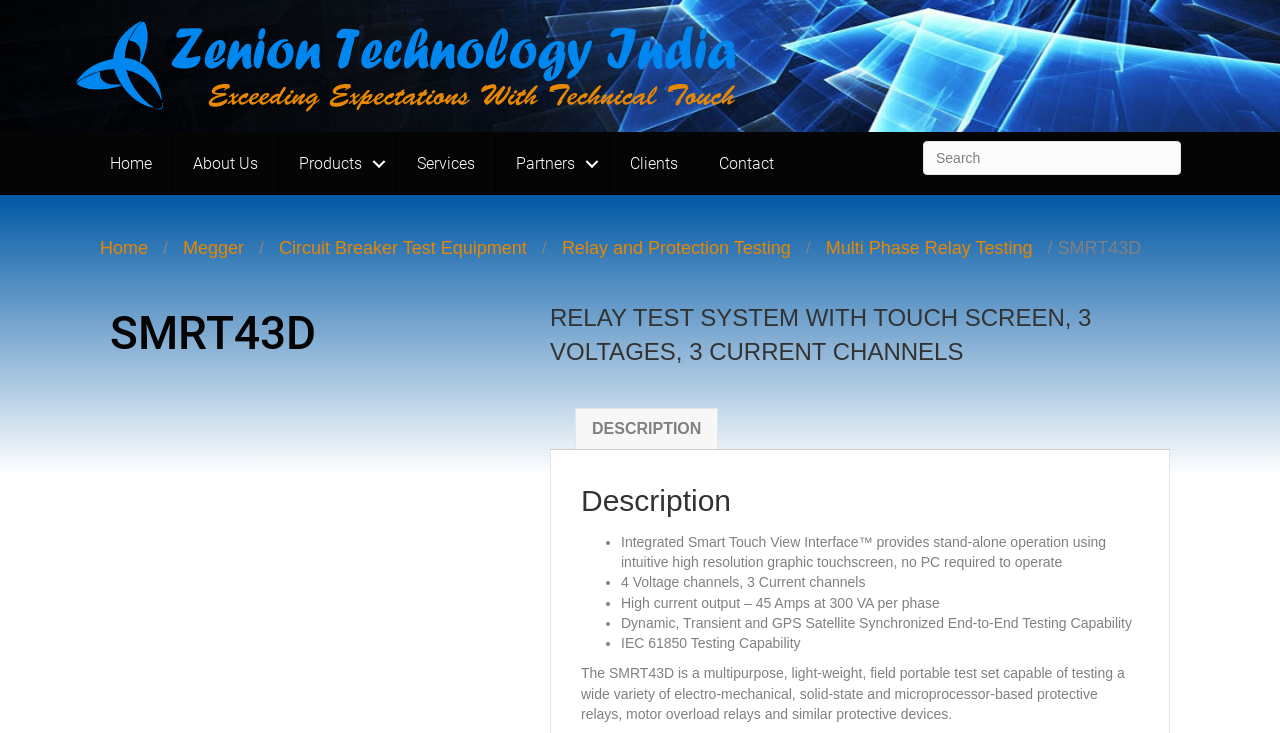Please look at the image and answer the question with a detailed explanation: What is the maximum current output of the SMRT43D?

The description mentions that the SMRT43D has 'High current output – 45 Amps at 300 VA per phase', which indicates that it can output up to 45 amps of current.